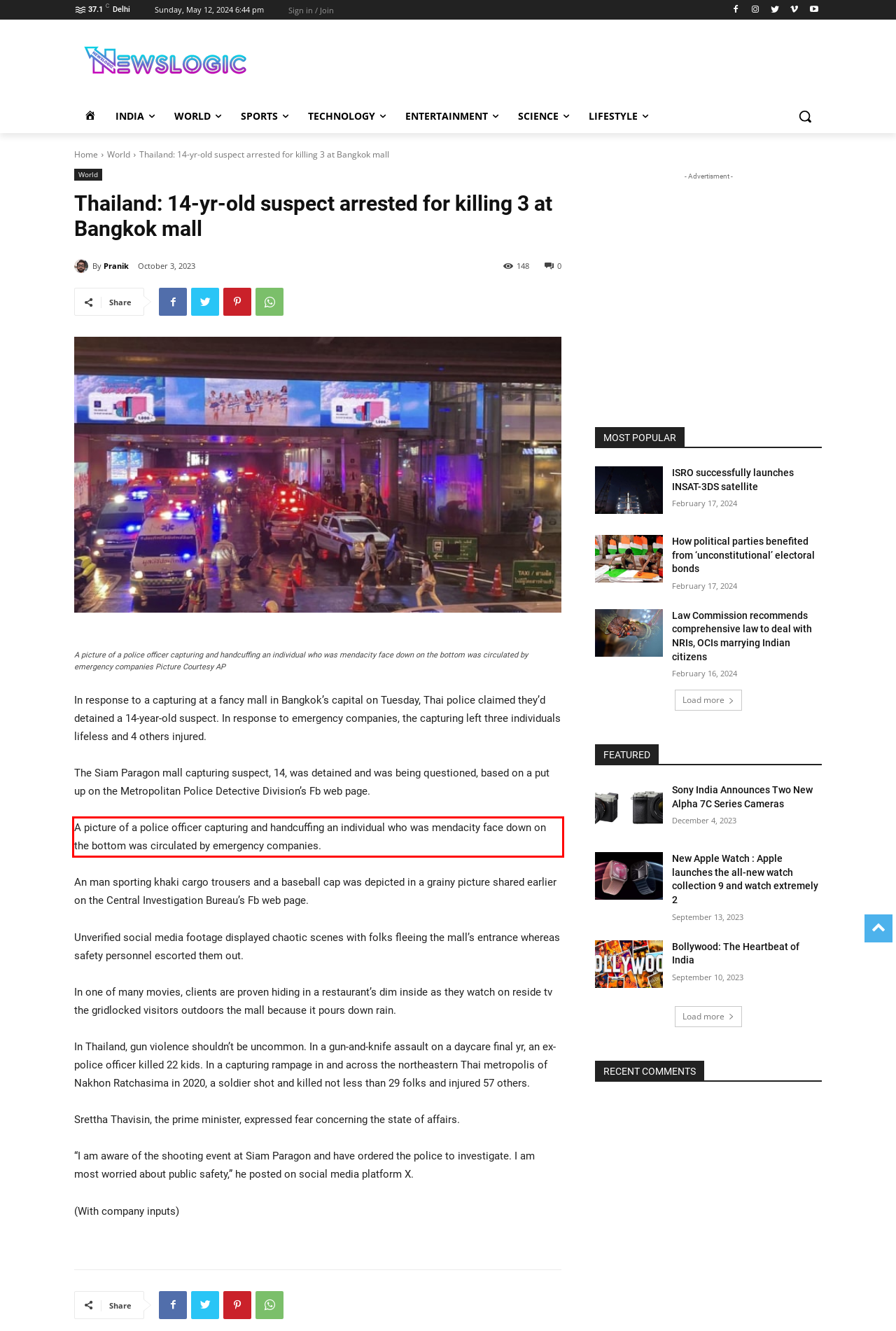There is a screenshot of a webpage with a red bounding box around a UI element. Please use OCR to extract the text within the red bounding box.

A picture of a police officer capturing and handcuffing an individual who was mendacity face down on the bottom was circulated by emergency companies.